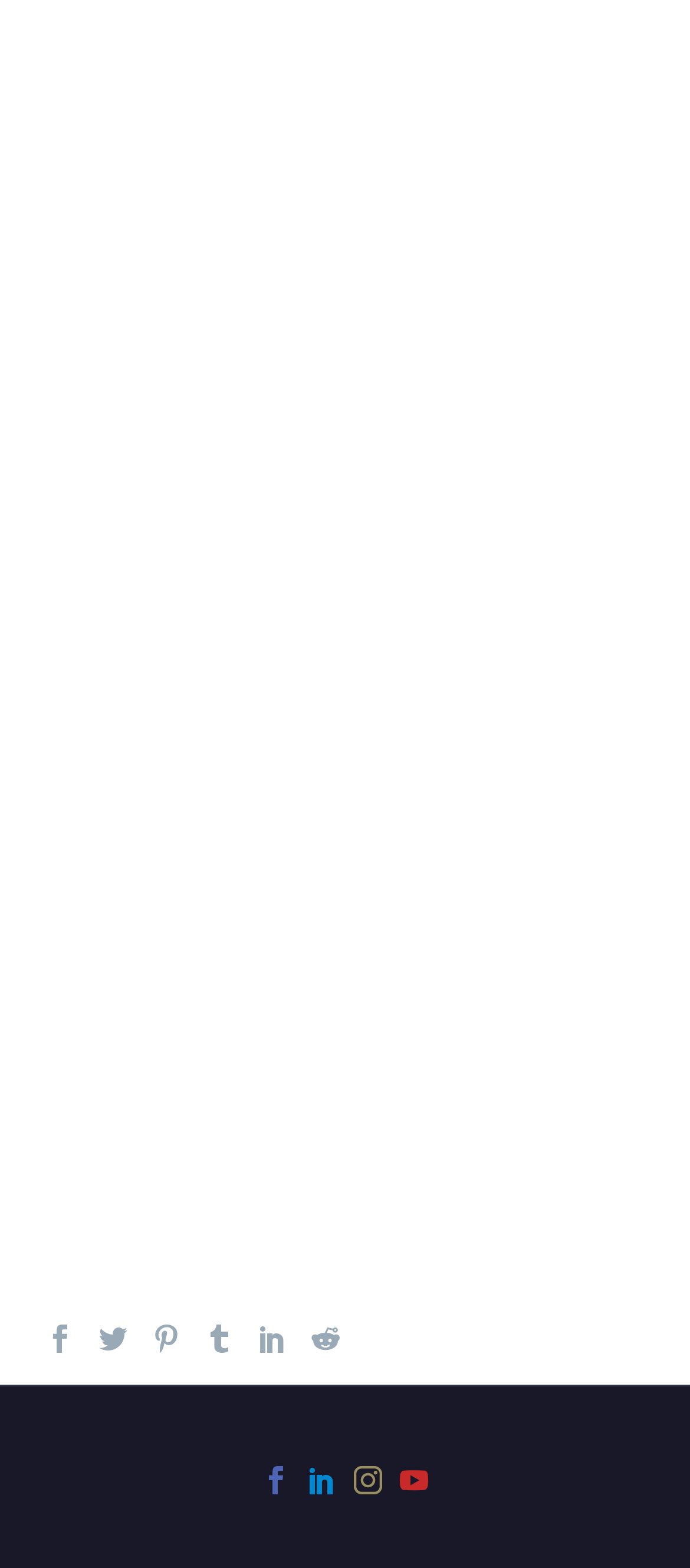Respond with a single word or short phrase to the following question: 
What is the horizontal position of the first icon?

0.067